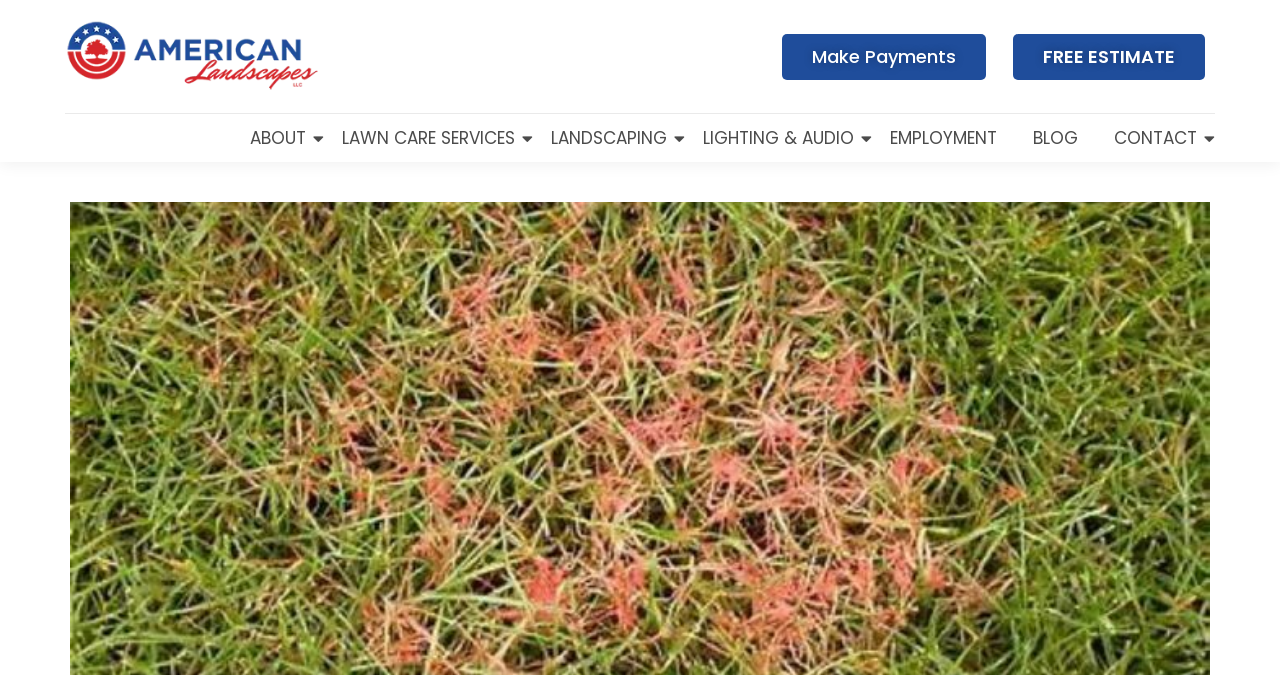Please identify the bounding box coordinates of the clickable element to fulfill the following instruction: "View recent post Fast Cash Solution and Tips to Sell Your Land Today". The coordinates should be four float numbers between 0 and 1, i.e., [left, top, right, bottom].

None